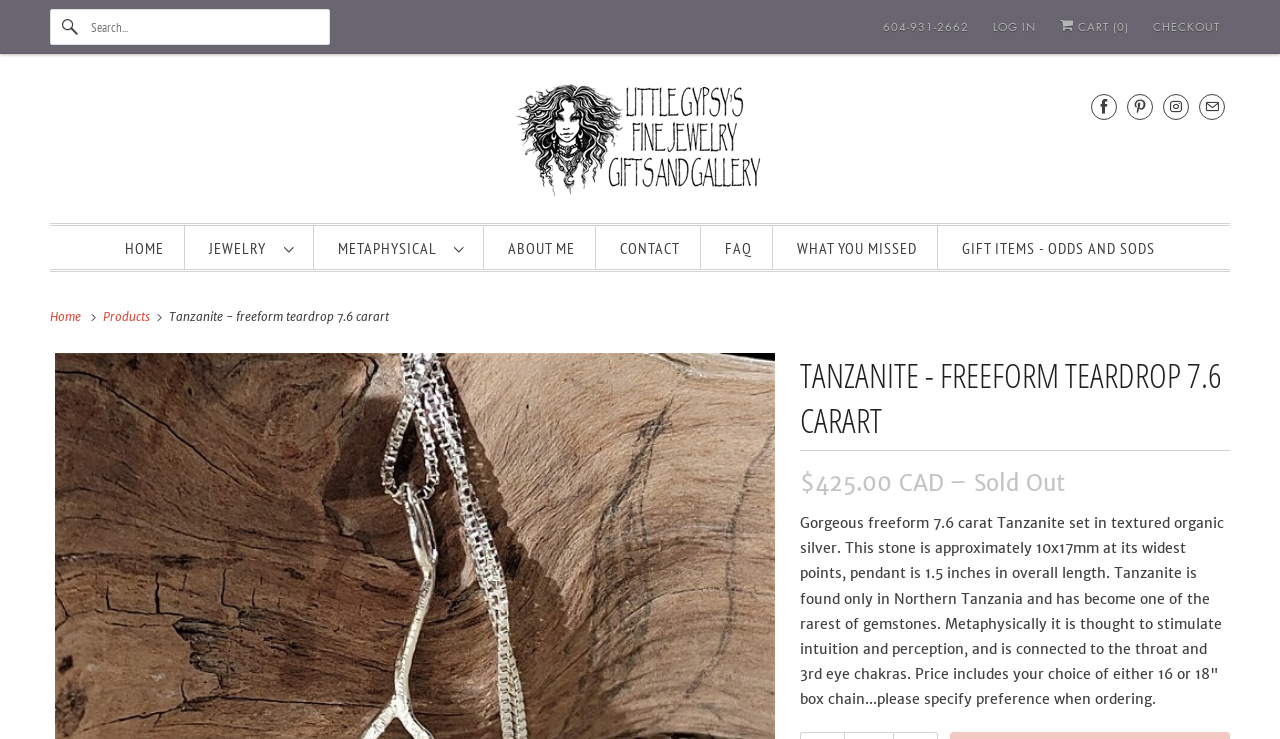What is the location where Tanzanite is found?
Refer to the image and give a detailed answer to the query.

I found the location where Tanzanite is found by reading the description of the product, which is contained in the text element with the bounding box coordinates [0.625, 0.695, 0.956, 0.958]. The description mentions that Tanzanite is found only in Northern Tanzania.